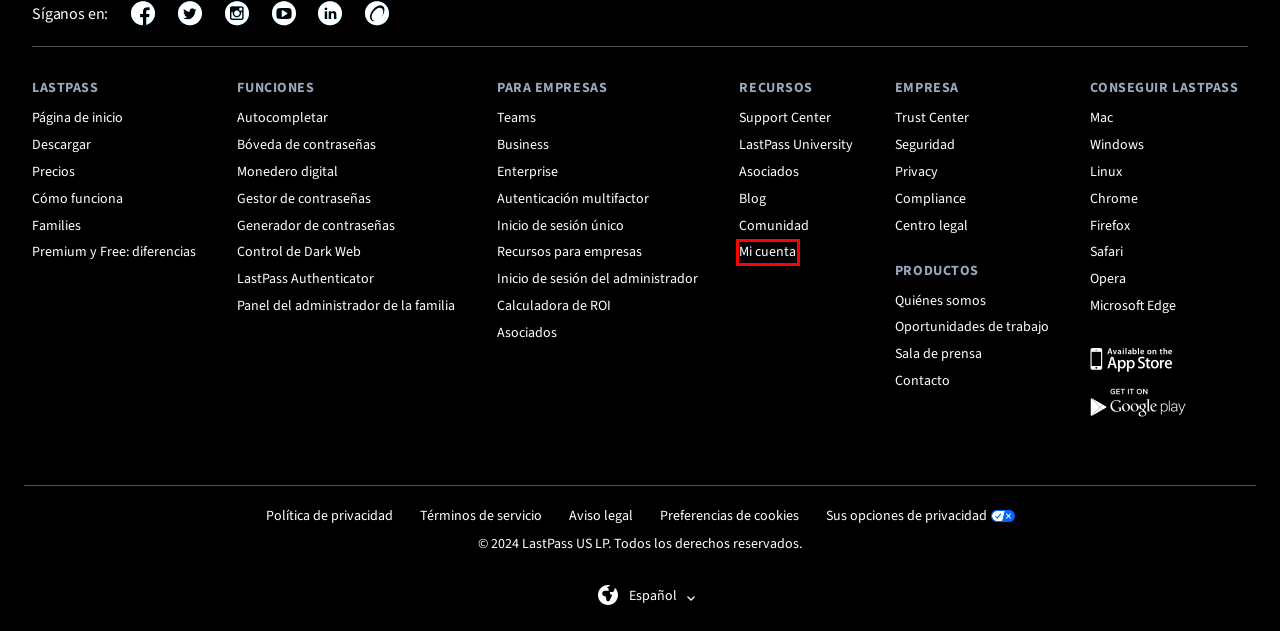You are given a webpage screenshot where a red bounding box highlights an element. Determine the most fitting webpage description for the new page that loads after clicking the element within the red bounding box. Here are the candidates:
A. LastPass - Spiceworks Community
B. LastPass - My Account
C. Download LastPass | LastPass
D. The LastPass Blog - The Last Password You'll Ever Need
E. Authentication Method & MFA Solution - LastPass
F. LastPass Admin Console
G. Customer
H. LastPass | Page Not Found

B